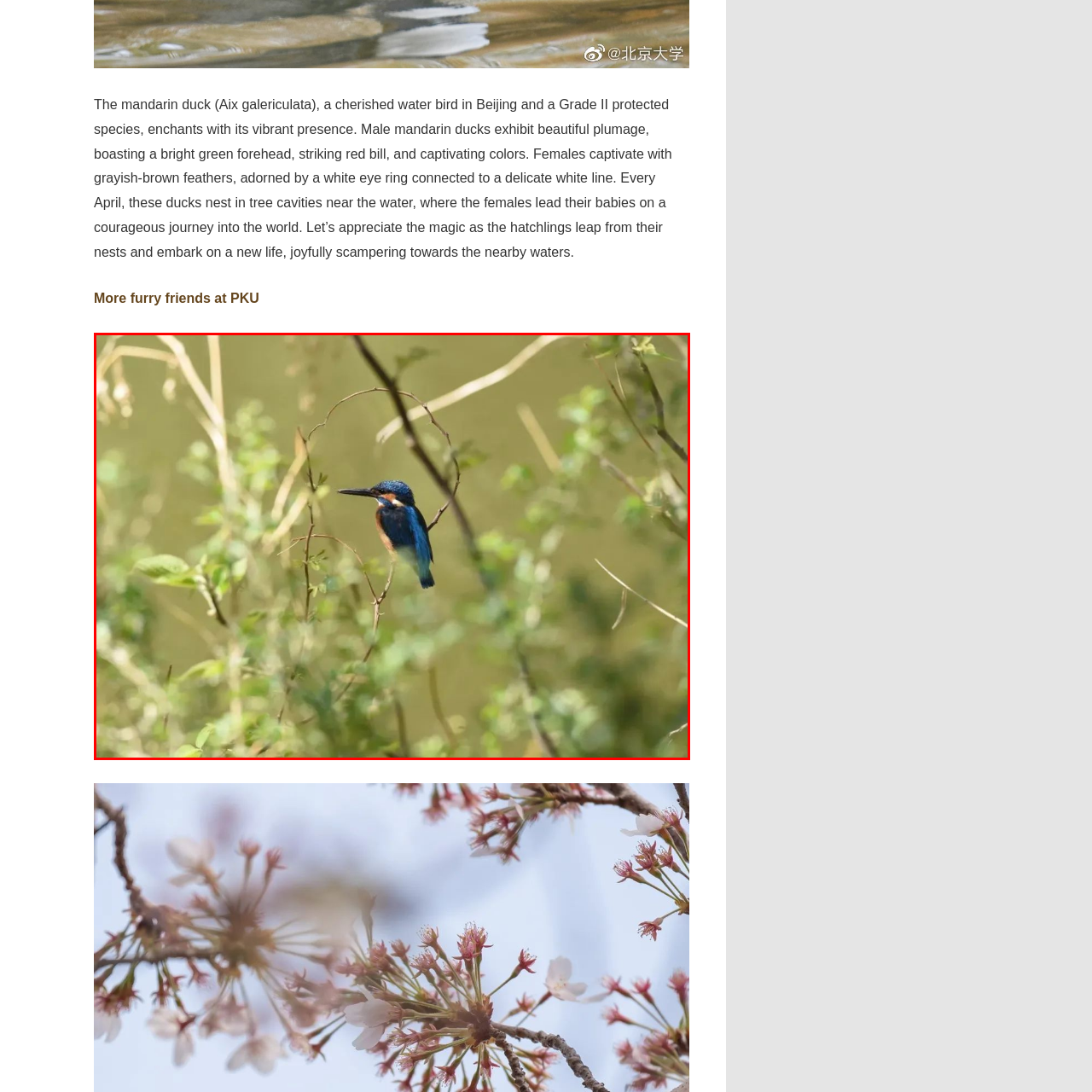When does the nesting season of mandarin ducks occur?
Concentrate on the part of the image that is enclosed by the red bounding box and provide a detailed response to the question.

The caption states that the image highlights the beauty and grace of mandarin ducks during the nesting season, which specifically takes place in April, according to the provided information.